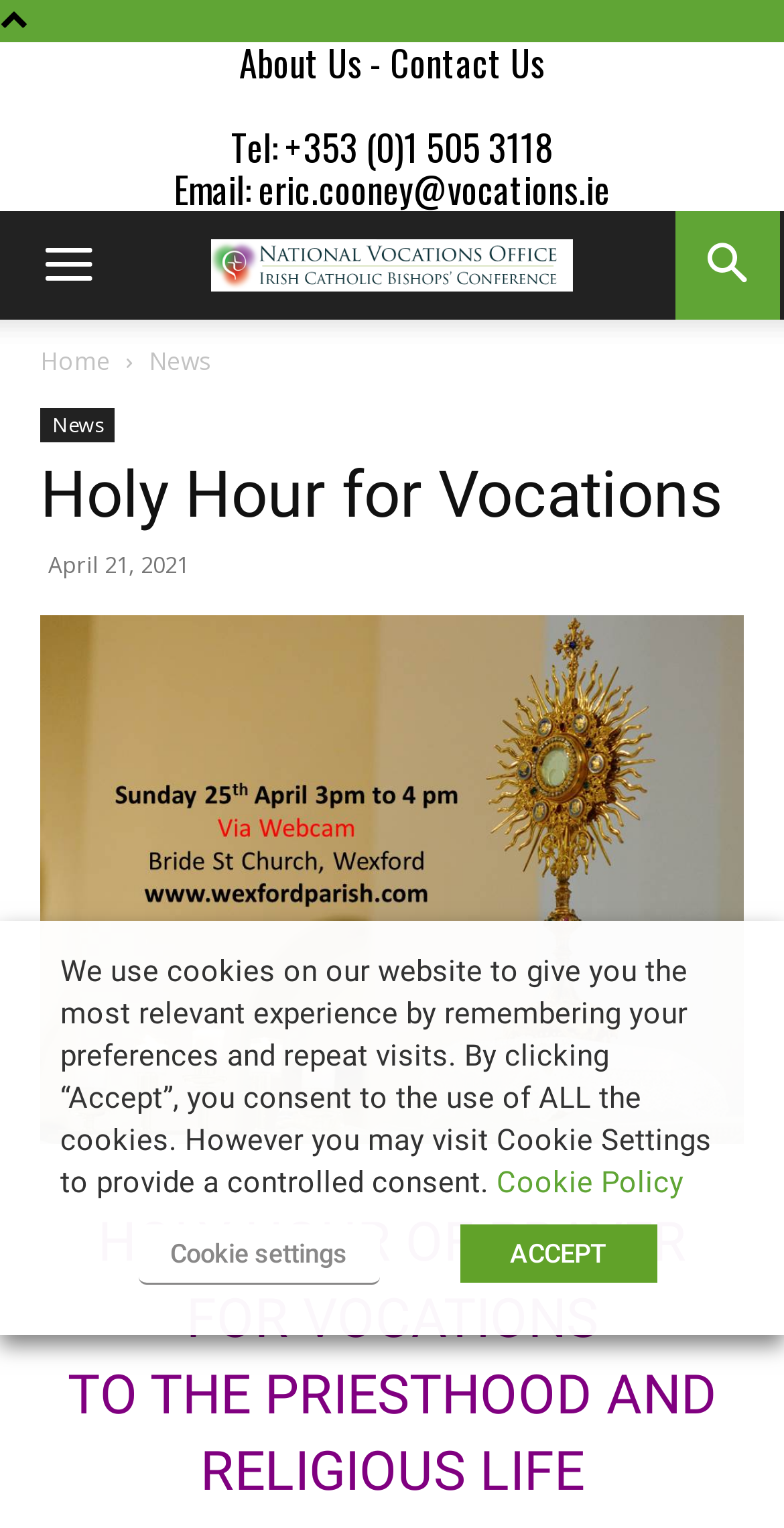Provide the bounding box coordinates of the UI element this sentence describes: "Cookie Policy".

[0.633, 0.762, 0.872, 0.786]